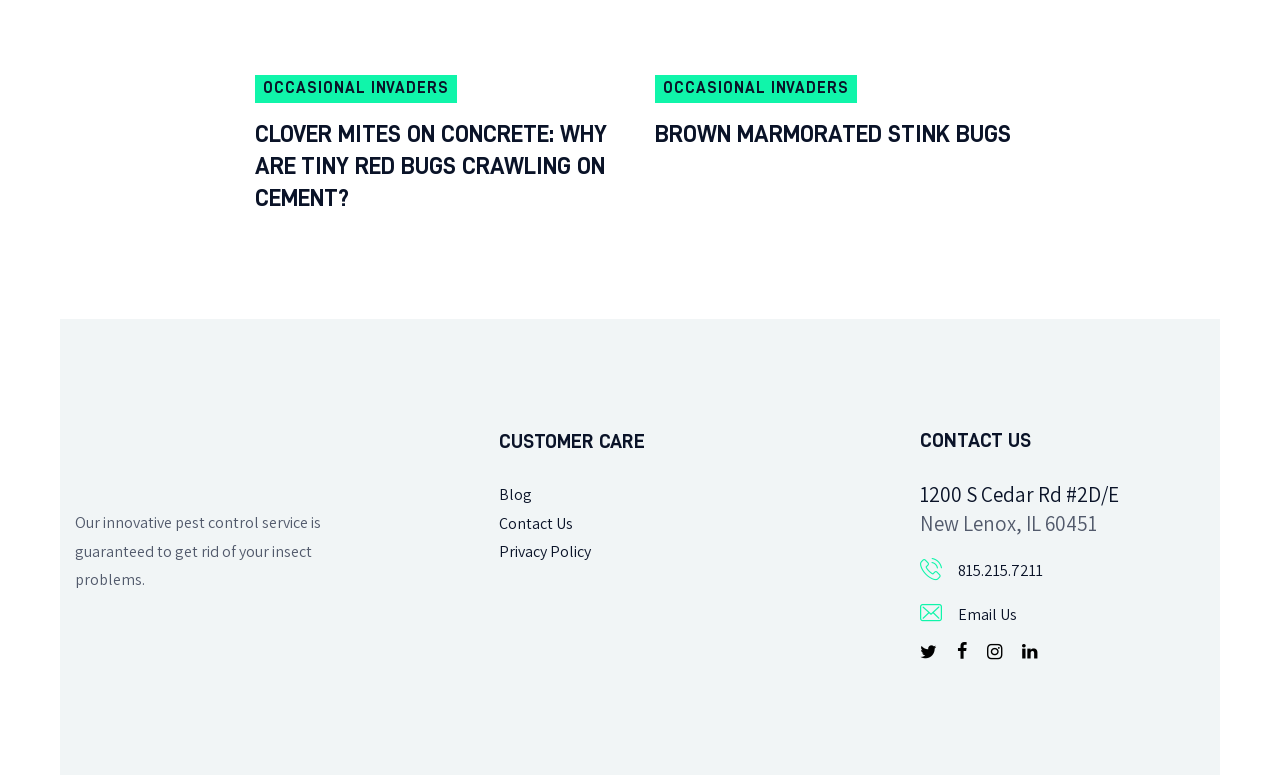Could you provide the bounding box coordinates for the portion of the screen to click to complete this instruction: "Visit Titanium Invest website"?

None